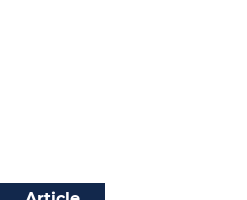Detail the scene depicted in the image with as much precision as possible.

This image accompanies an article titled "Three months after catastrophic floods, Libyan Red Crescent works on to support survivors." The article discusses the ongoing efforts of the Libyan Red Crescent in the aftermath of significant flooding in Derna, Libya. It highlights the challenges faced by the community and the relief efforts coordinated by humanitarian organizations to assist those affected. The date associated with this article is October 12, 2023. The image likely depicts critical scenes related to these relief efforts, illustrating the impact of the floods and the response of local and international aid groups.